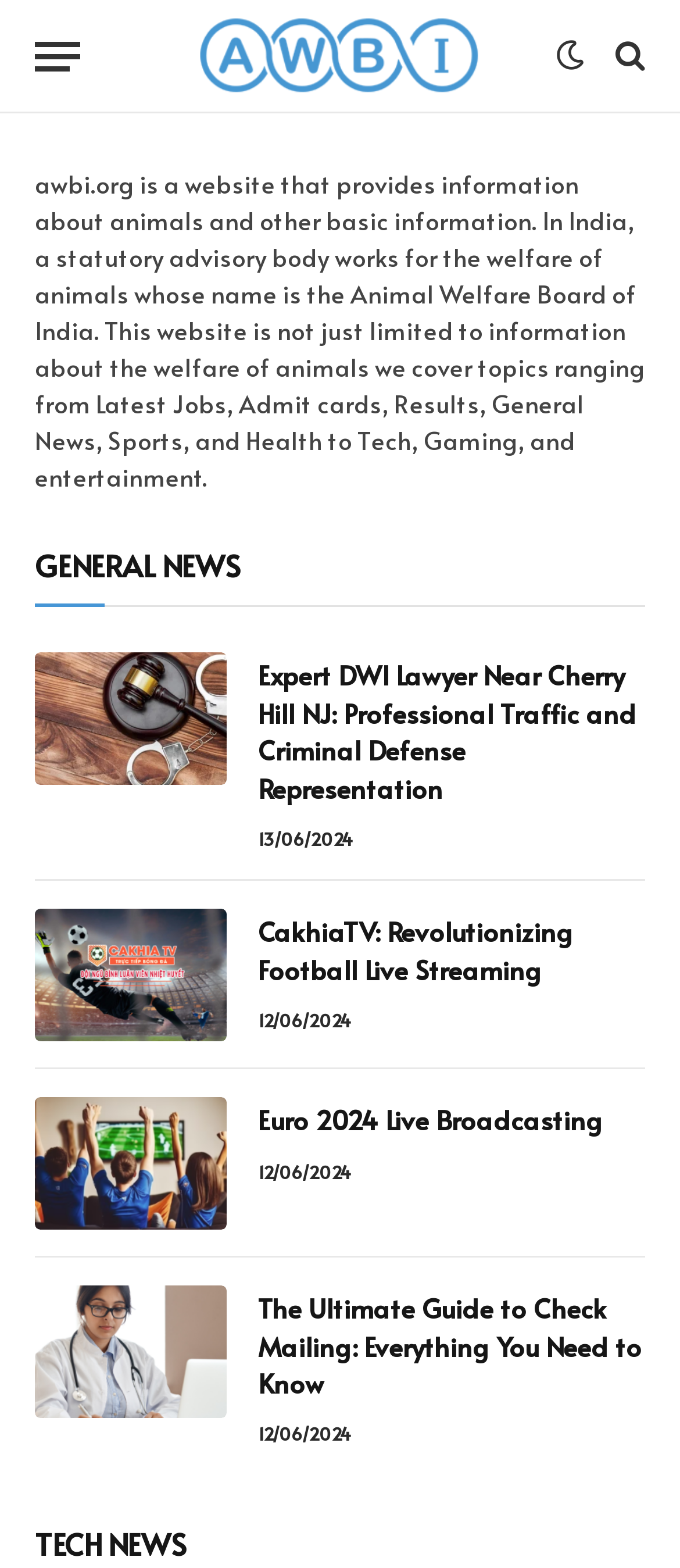Could you specify the bounding box coordinates for the clickable section to complete the following instruction: "Check the article 'Expert DWI Lawyer Near Cherry Hill NJ: Professional Traffic and Criminal Defense Representation'"?

[0.051, 0.416, 0.333, 0.501]